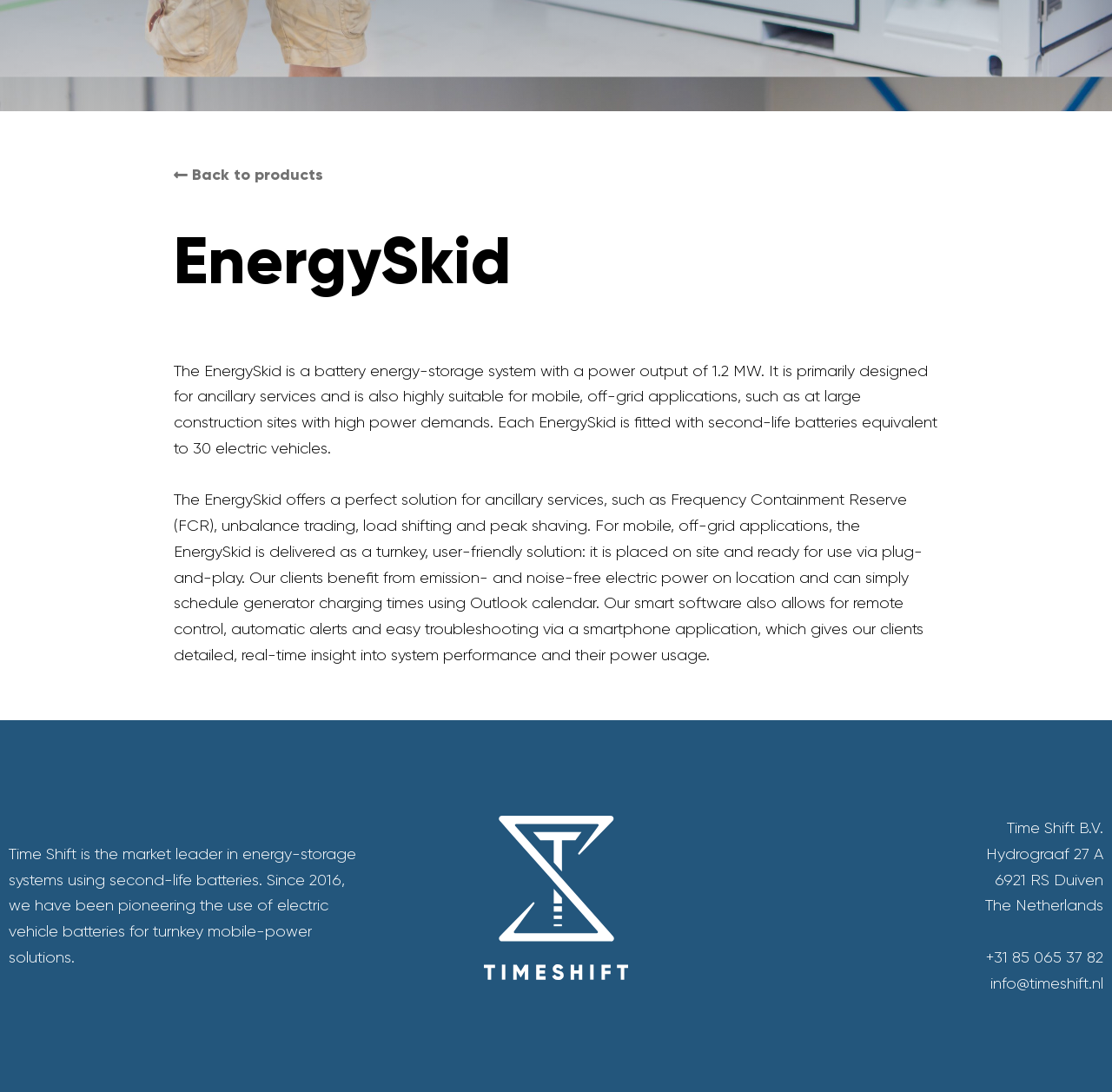Identify the bounding box for the UI element that is described as follows: "info@timeshift.nl".

[0.674, 0.889, 0.992, 0.913]